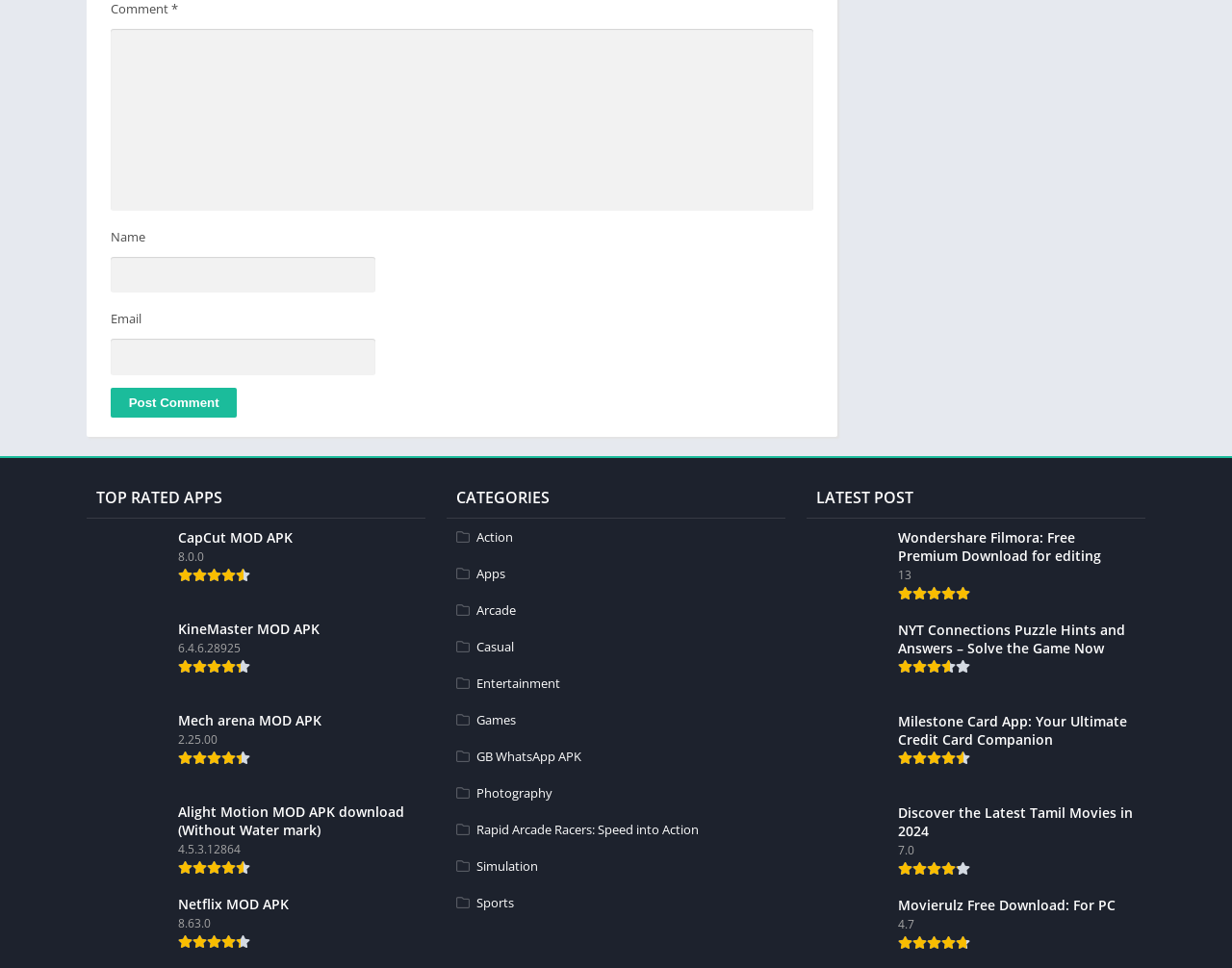Please determine the bounding box coordinates of the element's region to click in order to carry out the following instruction: "Enter a comment". The coordinates should be four float numbers between 0 and 1, i.e., [left, top, right, bottom].

[0.09, 0.03, 0.66, 0.217]